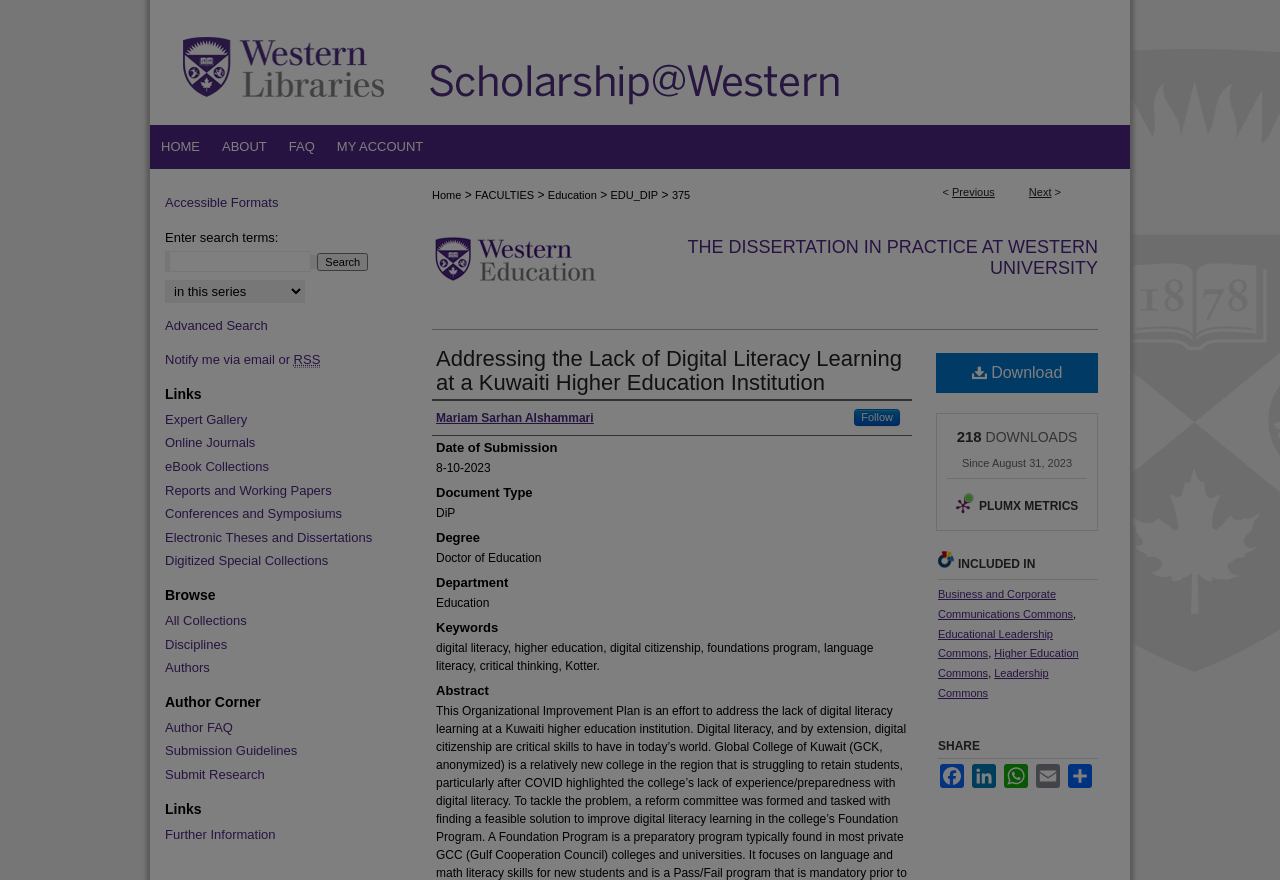Determine the bounding box coordinates for the clickable element required to fulfill the instruction: "Download the dissertation". Provide the coordinates as four float numbers between 0 and 1, i.e., [left, top, right, bottom].

[0.731, 0.401, 0.858, 0.447]